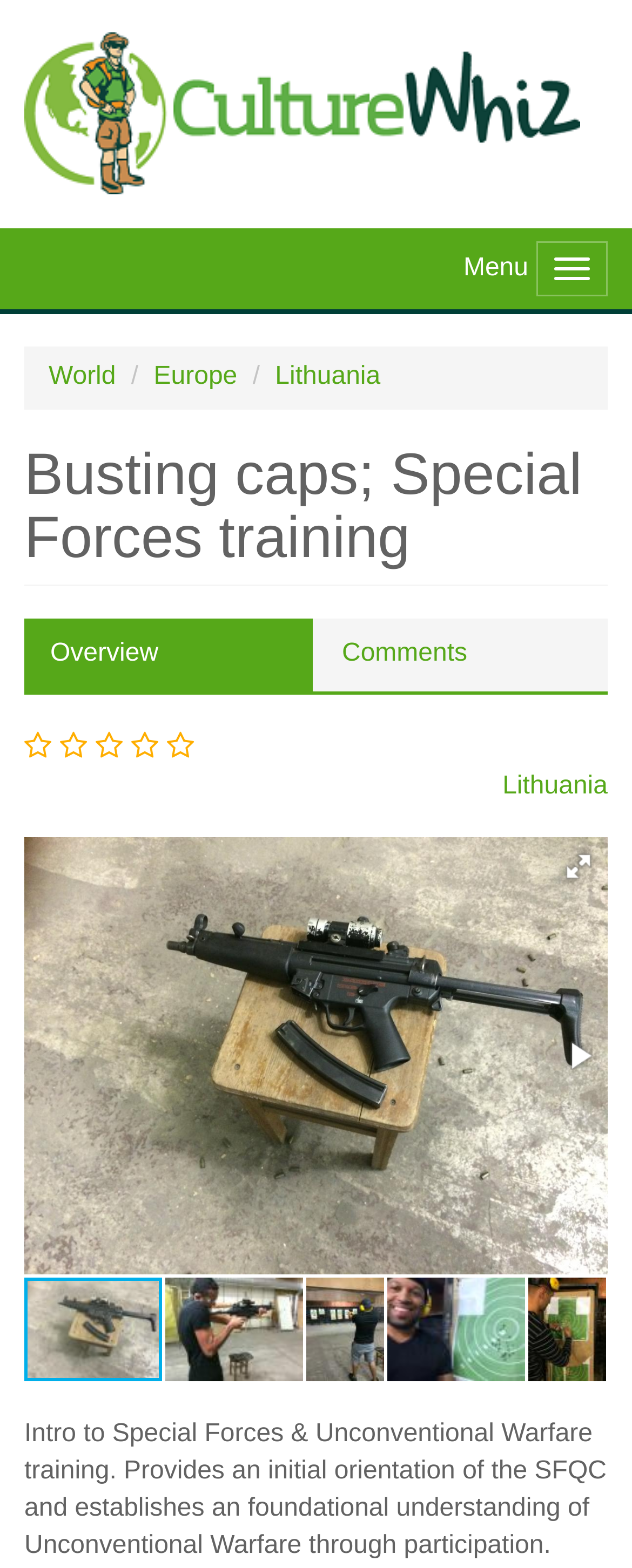Please answer the following question using a single word or phrase: 
How many buttons are there in the bottom section?

6